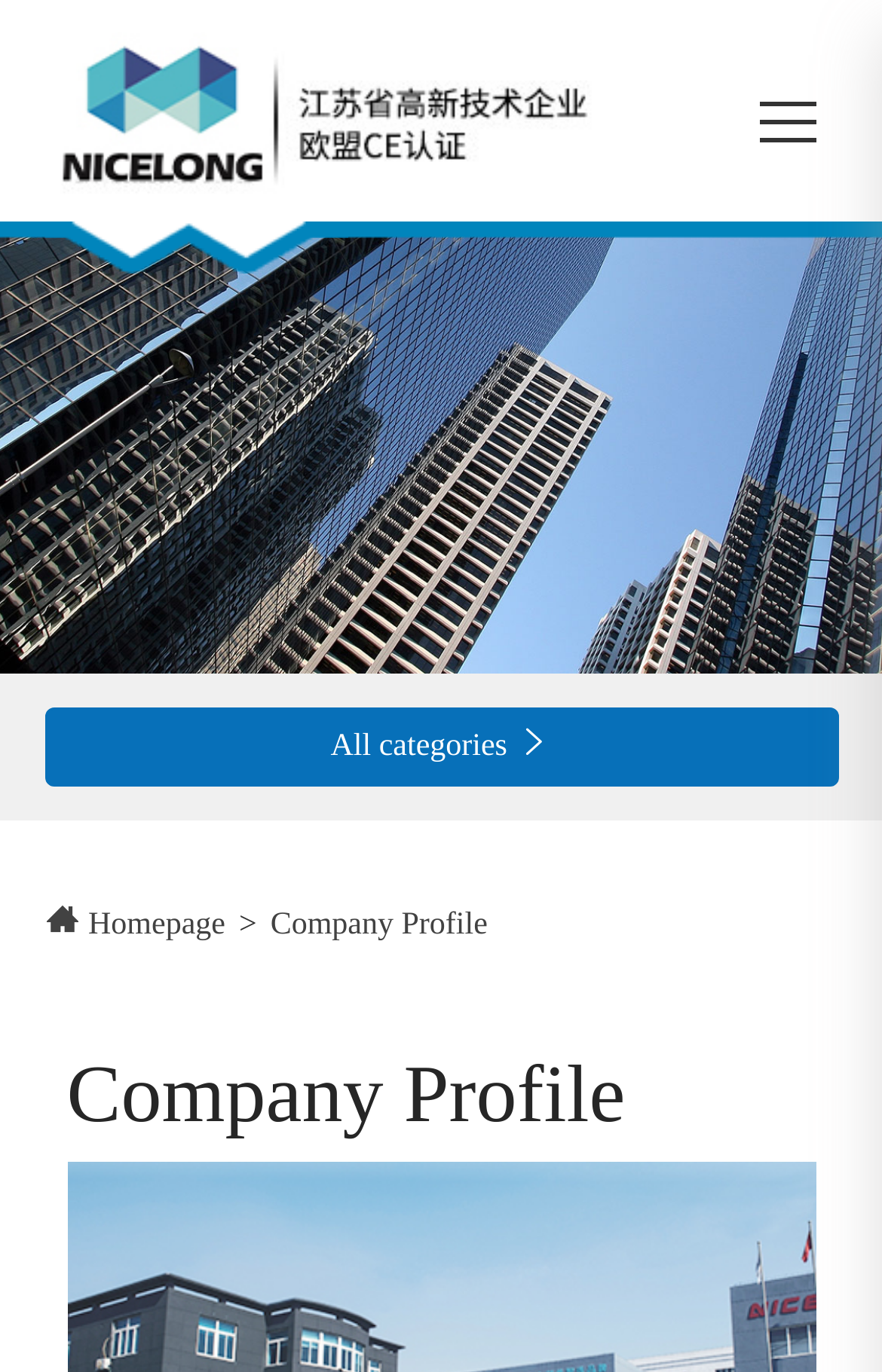Detail the webpage's structure and highlights in your description.

The webpage appears to be a company profile page for Suzhou Nicelong Elevator Parts Co., Ltd. At the top left corner, there is a logo image with a link, which is likely the company's logo. 

To the right of the logo, there is a horizontal image that spans the width of the page, possibly a banner or a background image. 

Below the logo, there is a navigation section with a link to the homepage, indicated by the text "Homepage" and a greater-than symbol (>). 

On the same level as the navigation section, there is a section with the title "All categories" and a dropdown arrow icon. 

Further down the page, there is a prominent heading that reads "Company Profile", which is likely the main title of the page.